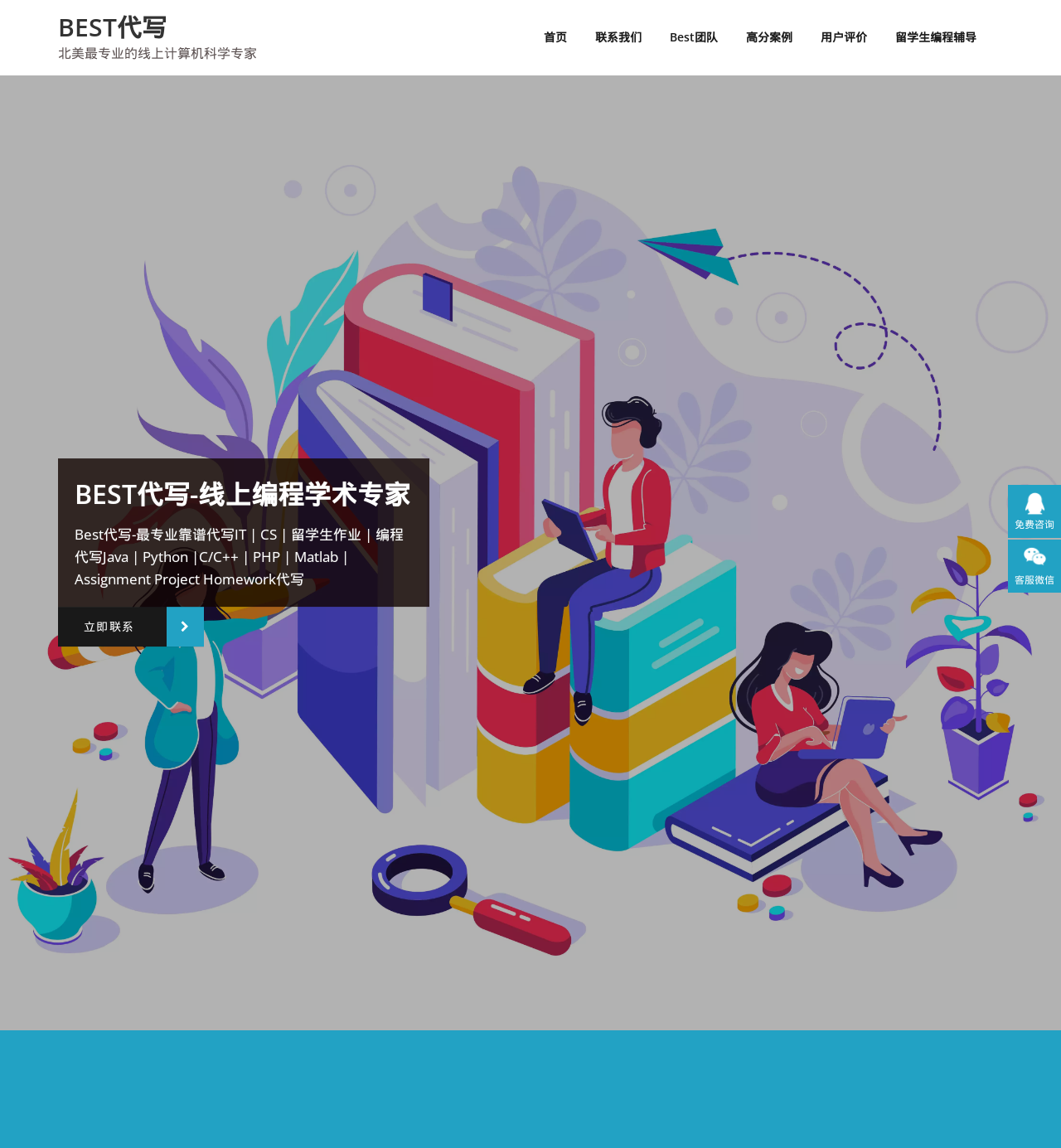Can you determine the bounding box coordinates of the area that needs to be clicked to fulfill the following instruction: "go to homepage"?

[0.499, 0.0, 0.548, 0.065]